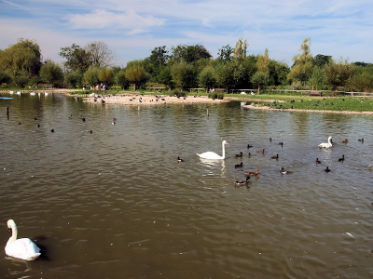By analyzing the image, answer the following question with a detailed response: What is the color of the sky above?

The caption describes the scene as having a 'clear blue sky above', which adds to the peaceful ambiance of the wetland area.